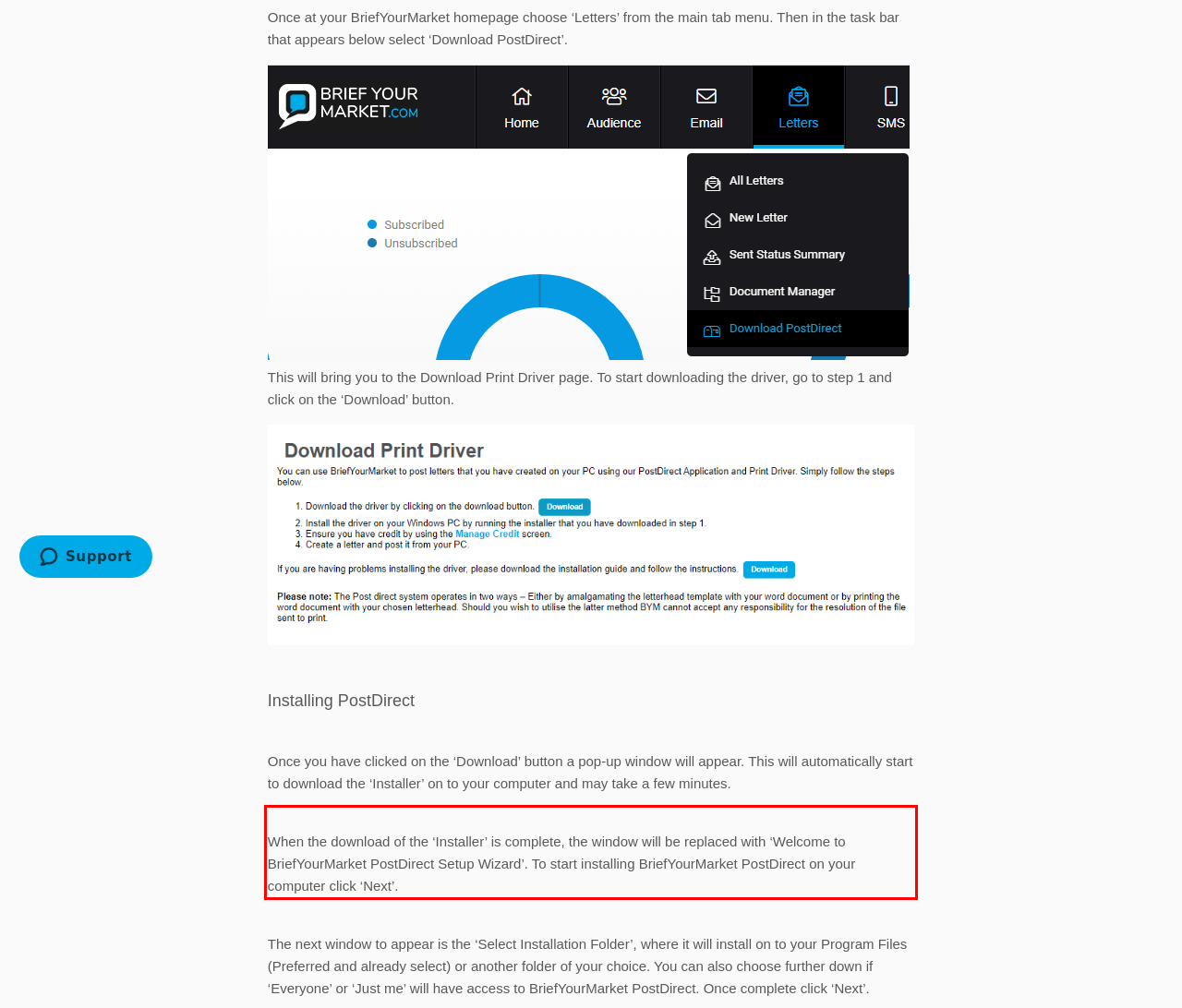Given a screenshot of a webpage containing a red bounding box, perform OCR on the text within this red bounding box and provide the text content.

When the download of the ‘Installer’ is complete, the window will be replaced with ‘Welcome to BriefYourMarket PostDirect Setup Wizard’. To start installing BriefYourMarket PostDirect on your computer click ‘Next’.